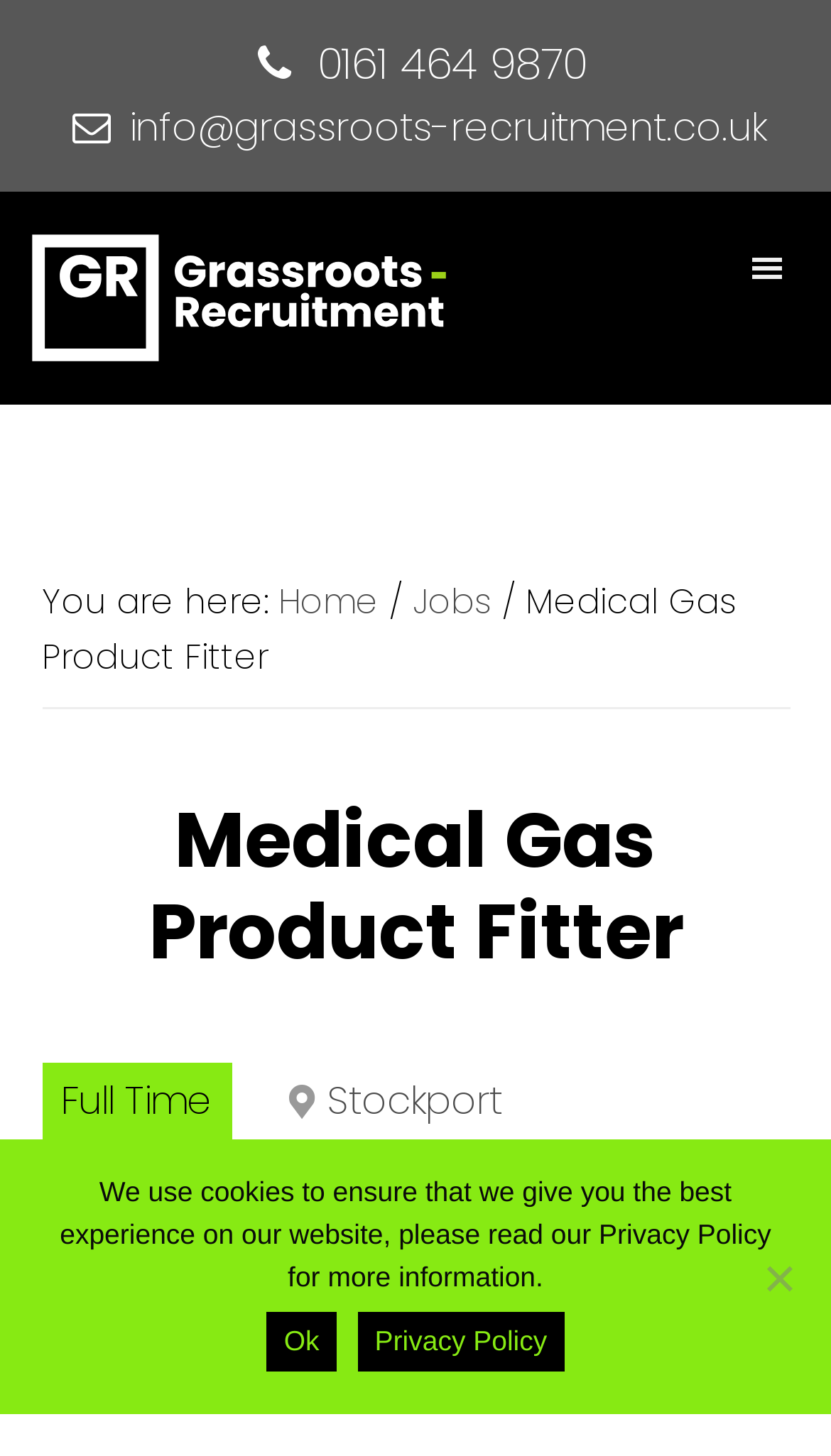Give a one-word or one-phrase response to the question: 
What is the job location?

Stockport